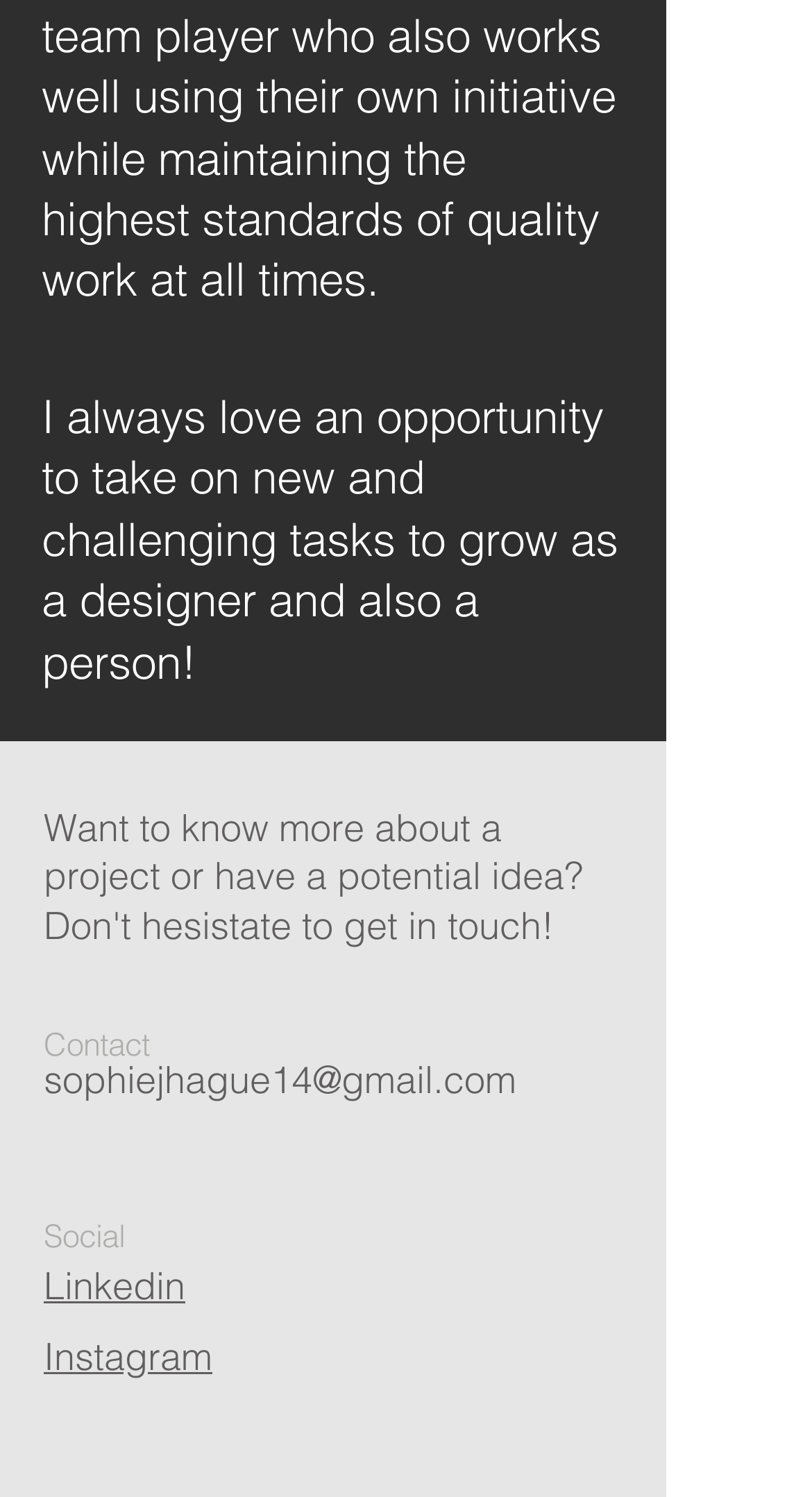What is the tone of the first heading?
Can you give a detailed and elaborate answer to the question?

The first heading says 'I always love an opportunity to take on new and challenging tasks to grow as a designer and also a person!'. The use of the word 'love' and the exclamation mark suggests a positive and enthusiastic tone.